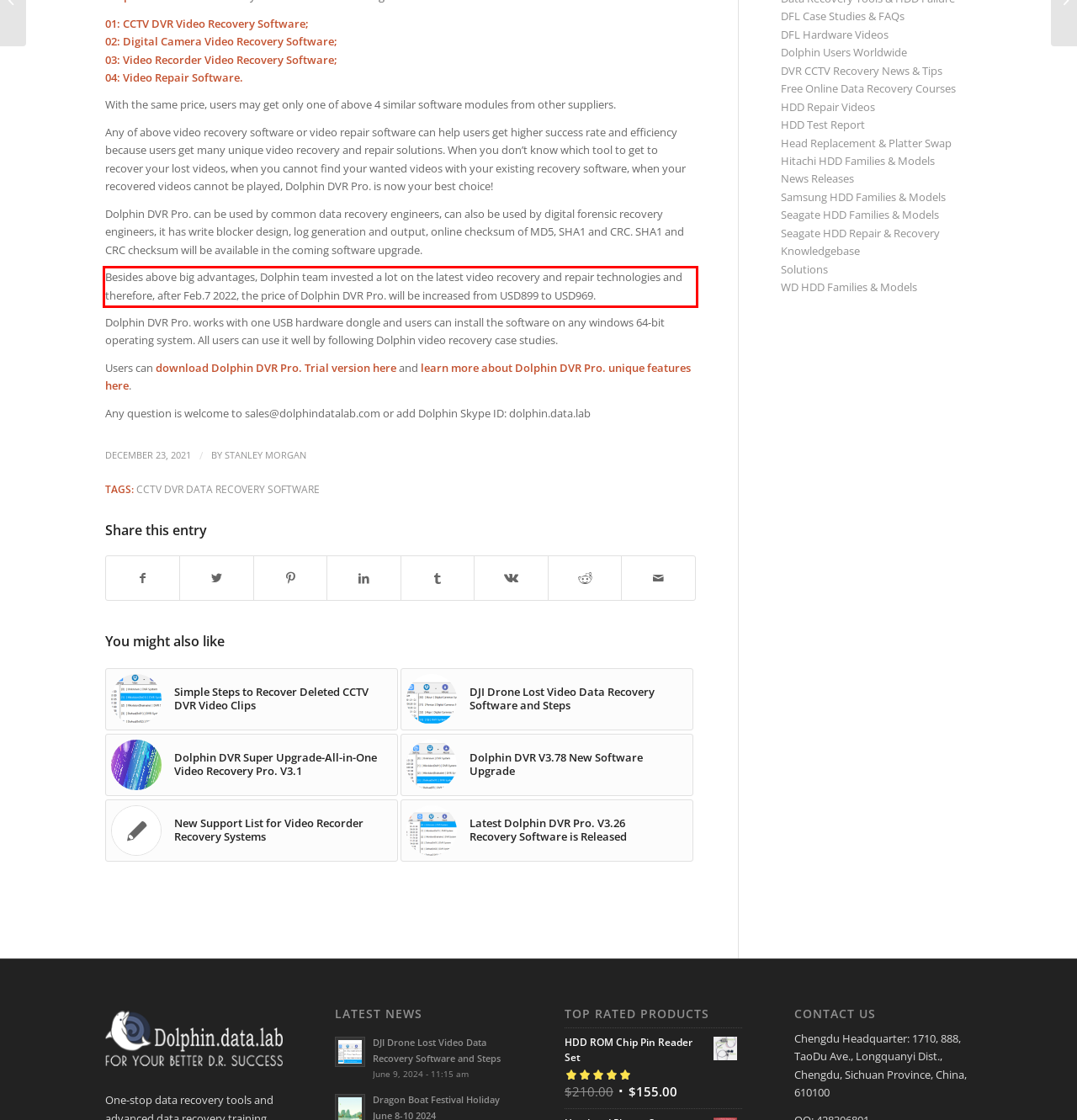Given a screenshot of a webpage, locate the red bounding box and extract the text it encloses.

Besides above big advantages, Dolphin team invested a lot on the latest video recovery and repair technologies and therefore, after Feb.7 2022, the price of Dolphin DVR Pro. will be increased from USD899 to USD969.